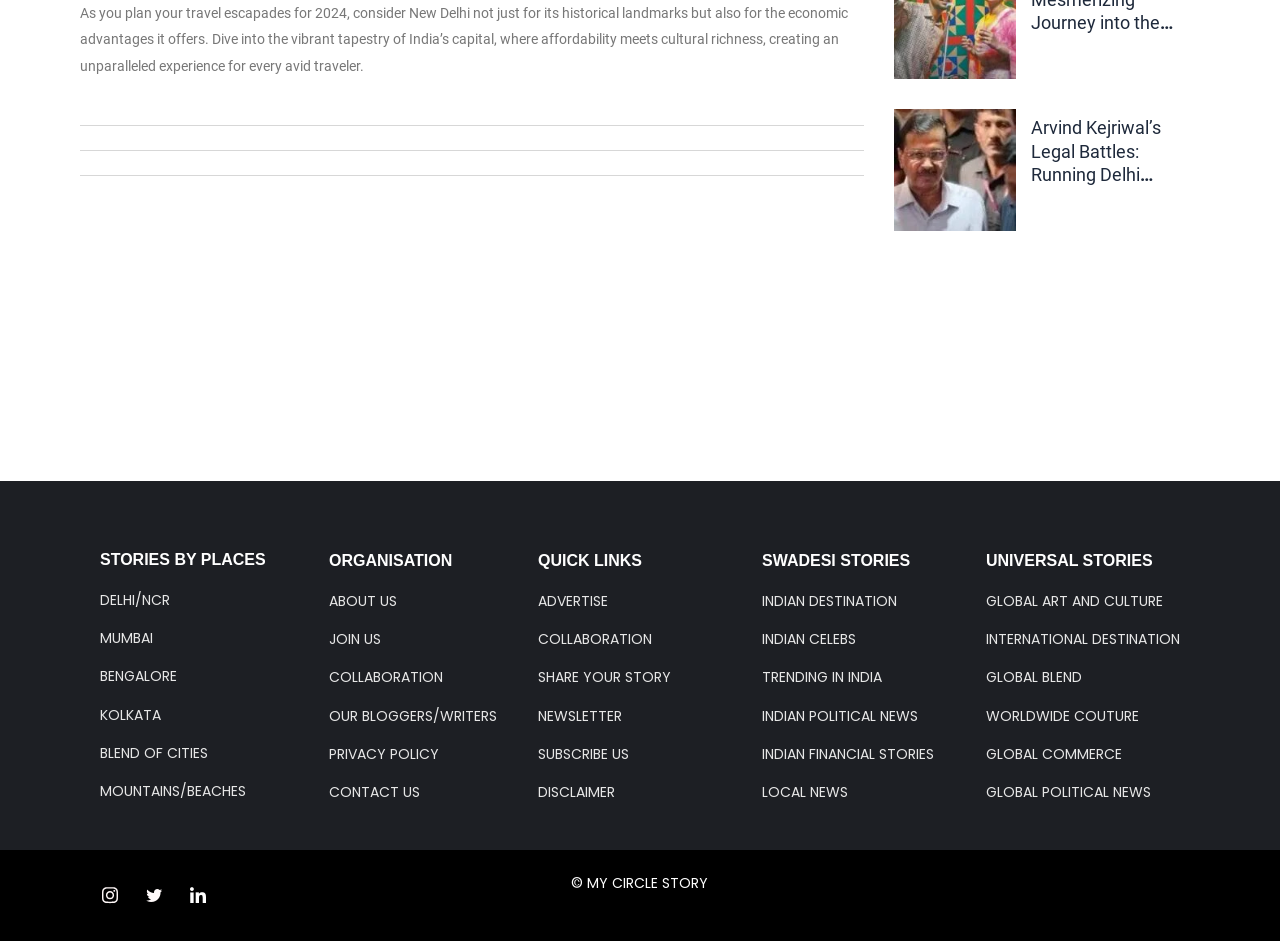Give the bounding box coordinates for the element described as: "MUMBAI".

[0.078, 0.668, 0.12, 0.689]